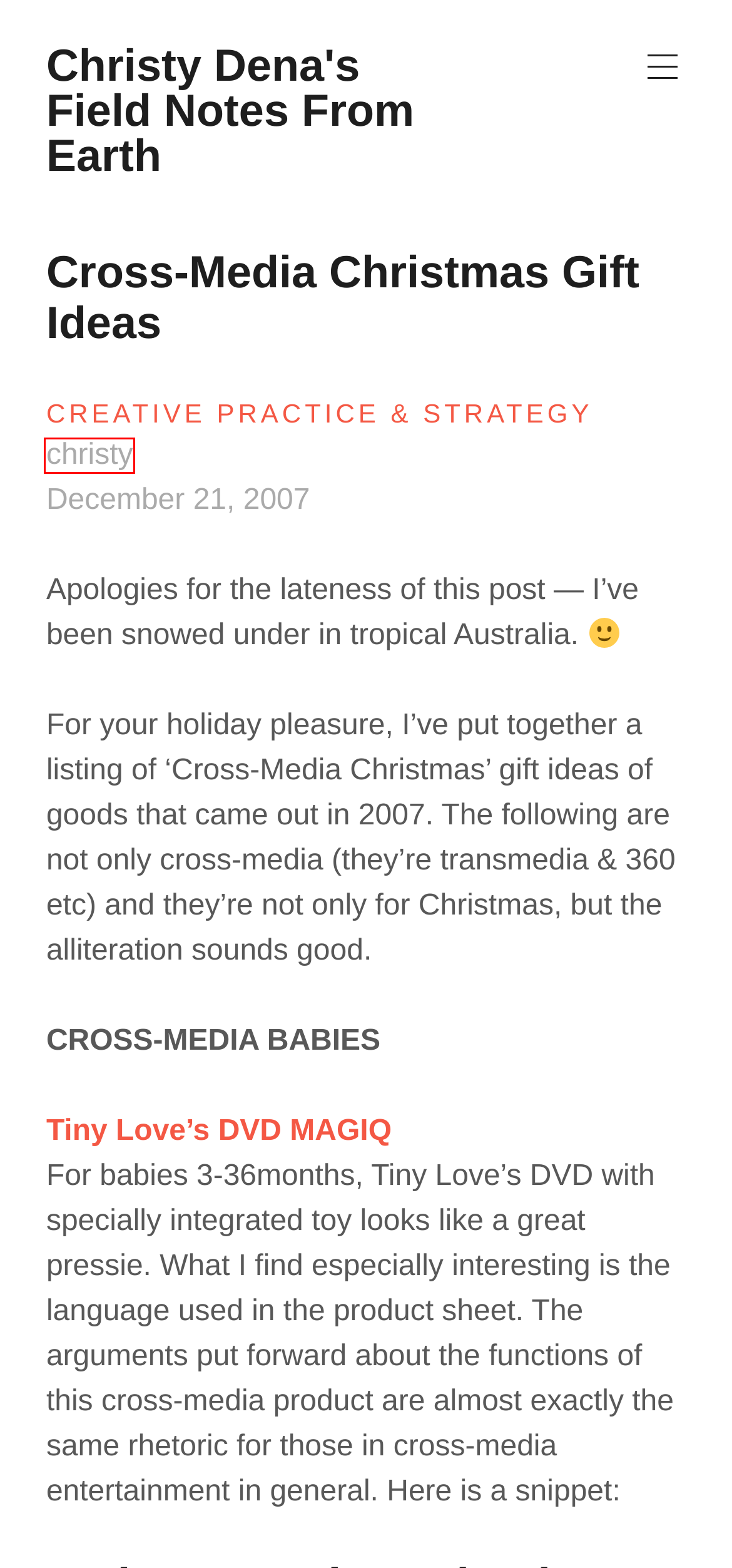Observe the screenshot of a webpage with a red bounding box around an element. Identify the webpage description that best fits the new page after the element inside the bounding box is clicked. The candidates are:
A. christy – Christy Dena's Field Notes From Earth
B. Creative Practice & Strategy – Christy Dena's Field Notes From Earth
C. space time play
D. Privacy Policy – Akismet
E. Tiny Love
F. MSN Games - PC Downloads
G. Pip — LiveJournal
H. Christy Dena's Field Notes From Earth

A